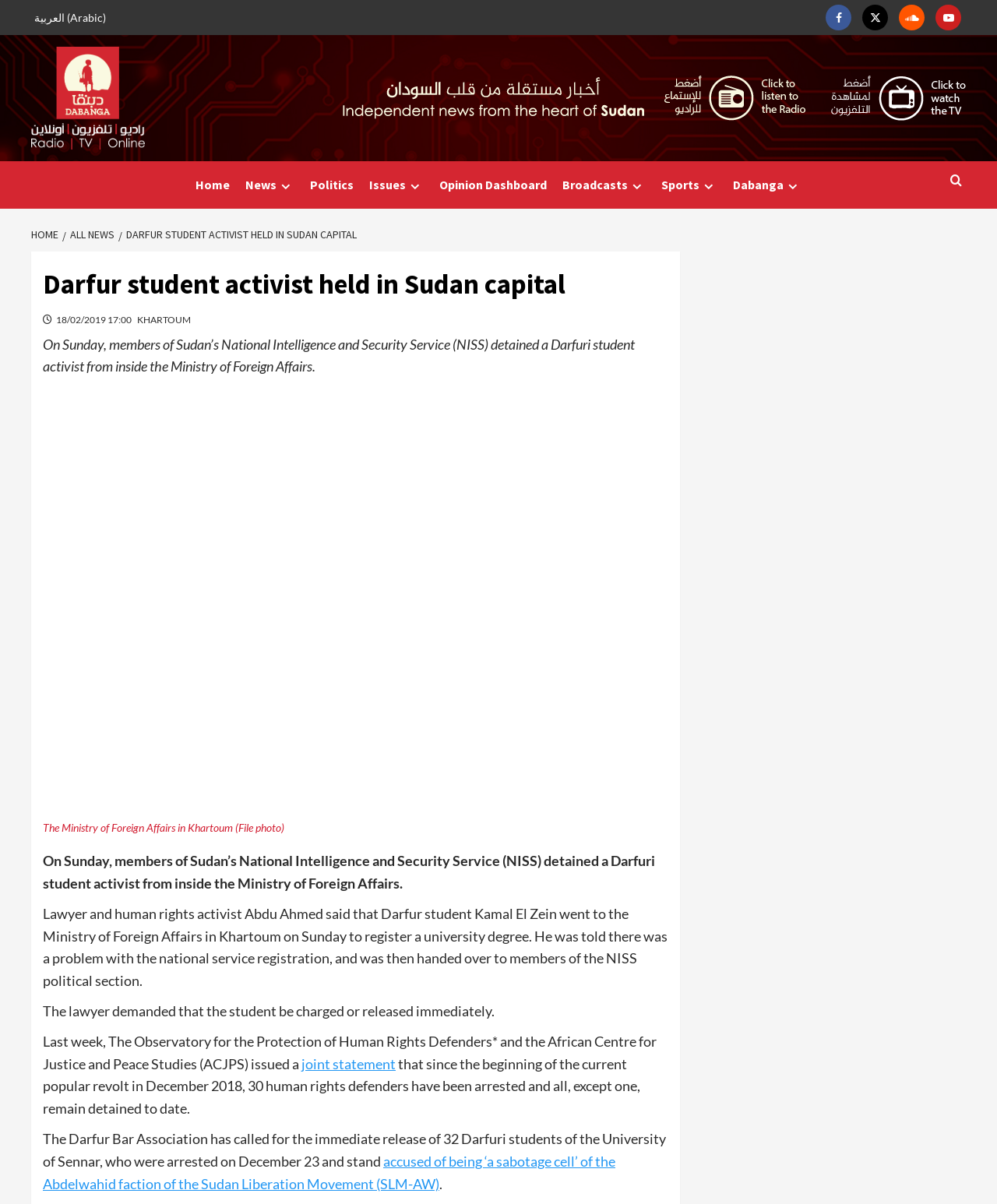Please find the bounding box coordinates of the element's region to be clicked to carry out this instruction: "Go to Facebook page".

[0.828, 0.004, 0.854, 0.025]